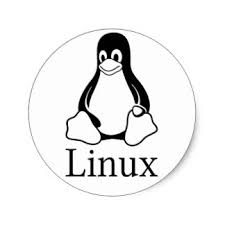What does the logo of Linux represent?
Offer a detailed and exhaustive answer to the question.

The logo of Linux, featuring Tux, represents a user-friendly alternative to proprietary operating systems and is a symbol of collaboration and innovation in the tech world, highlighting the versatility and accessibility of Linux for users of all skill levels.